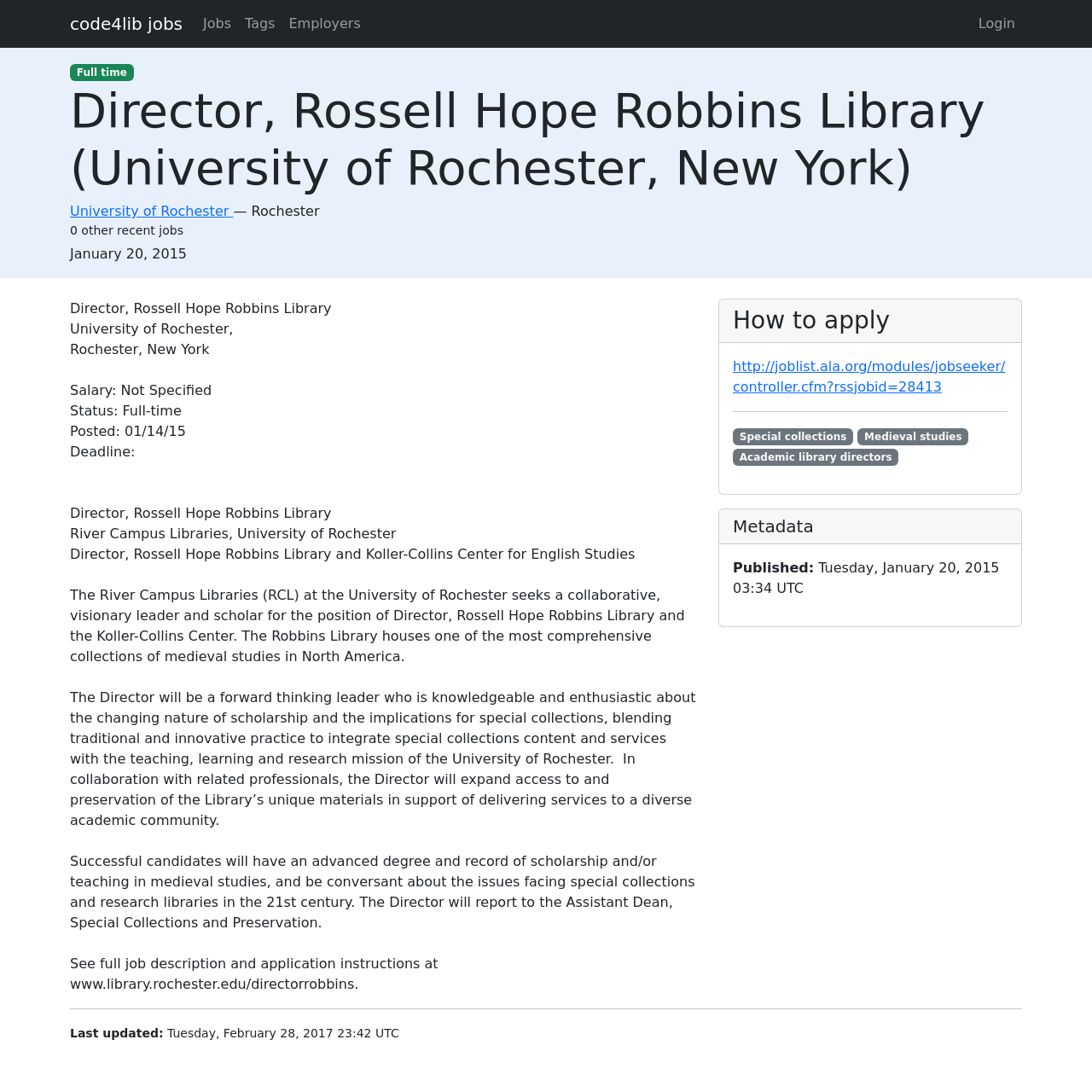Identify the coordinates of the bounding box for the element that must be clicked to accomplish the instruction: "View the job description".

[0.064, 0.275, 0.304, 0.29]